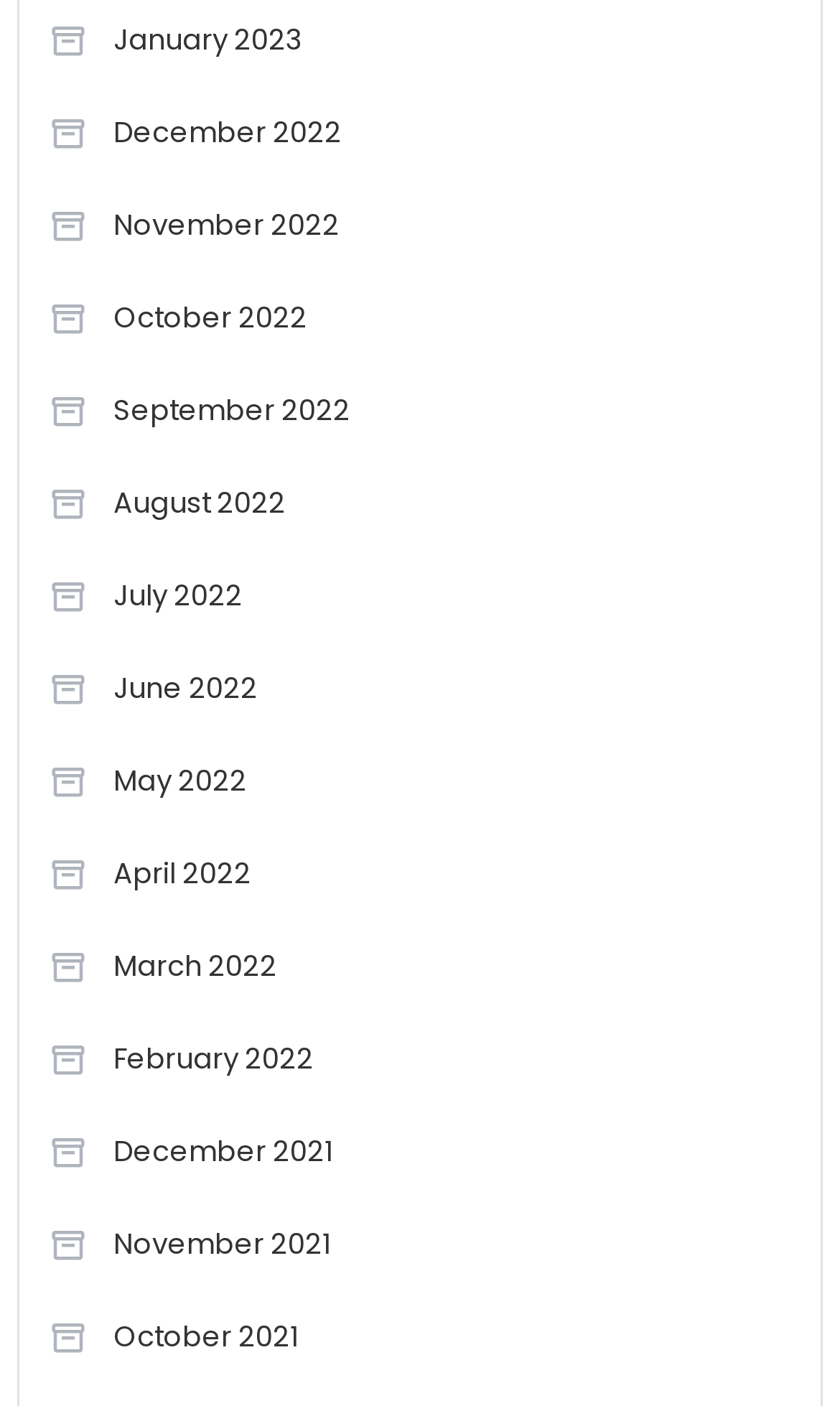What is the earliest month listed?
Using the visual information, answer the question in a single word or phrase.

November 2021